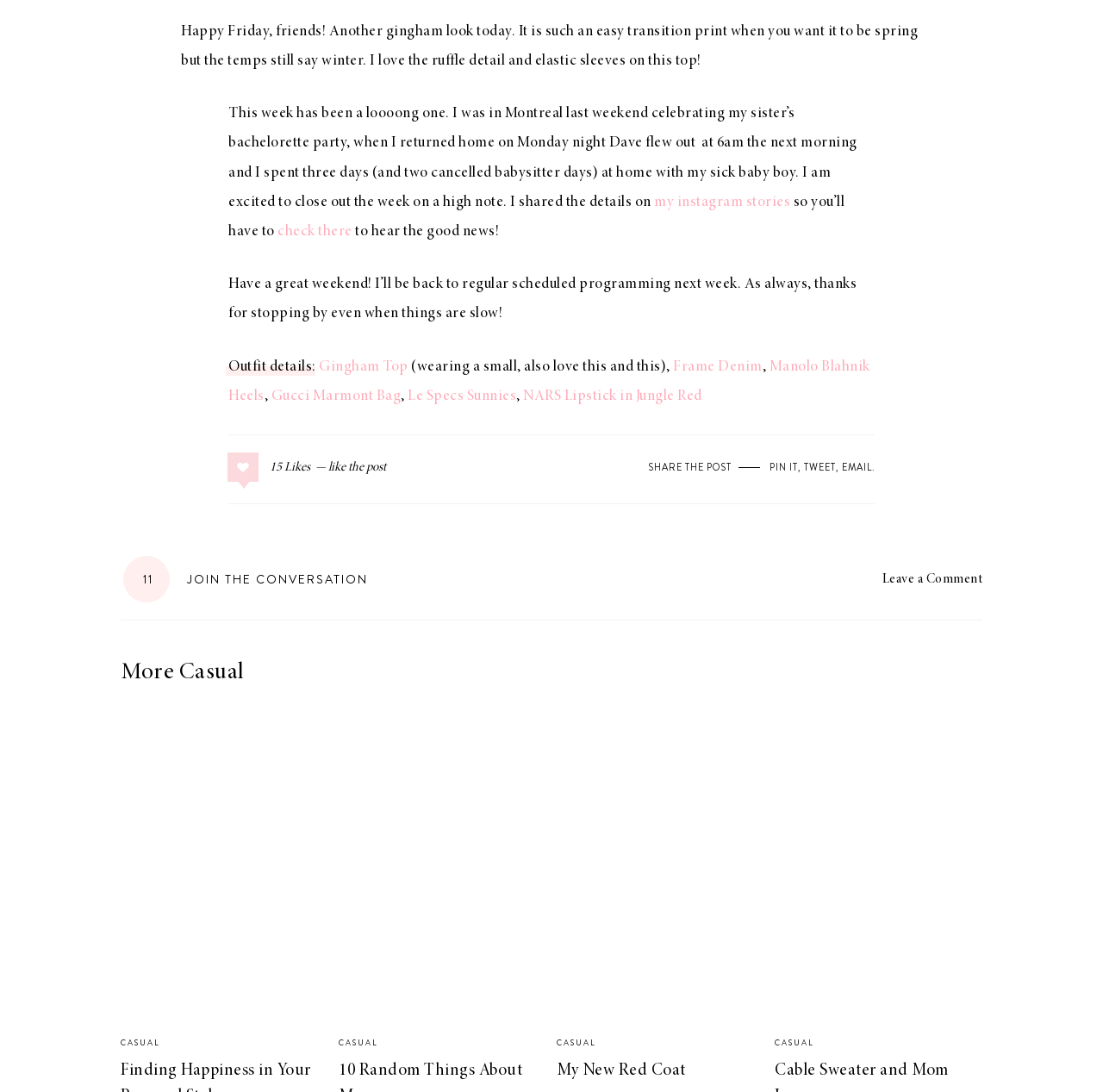Given the description: "Gucci Marmont Bag", determine the bounding box coordinates of the UI element. The coordinates should be formatted as four float numbers between 0 and 1, [left, top, right, bottom].

[0.246, 0.356, 0.363, 0.37]